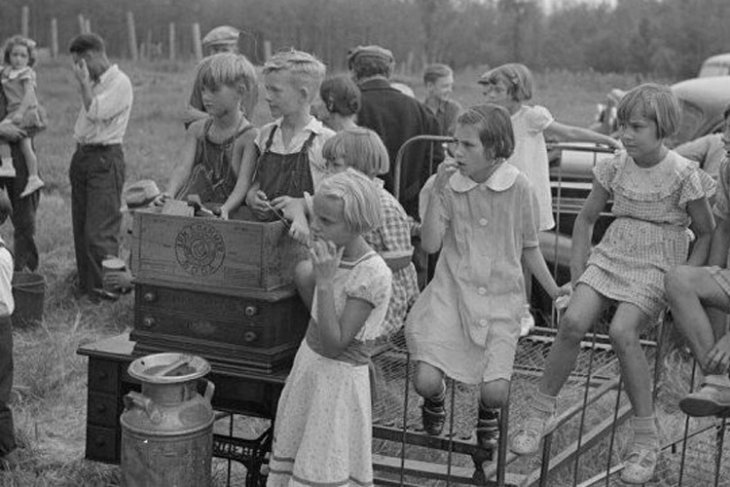What is the attire of the children in the image?
Please respond to the question with a detailed and well-explained answer.

The caption describes the children as being dressed in simple, worn clothing, which is indicative of the economic hardships of the era, suggesting that they are not well-off and are struggling to make ends meet.